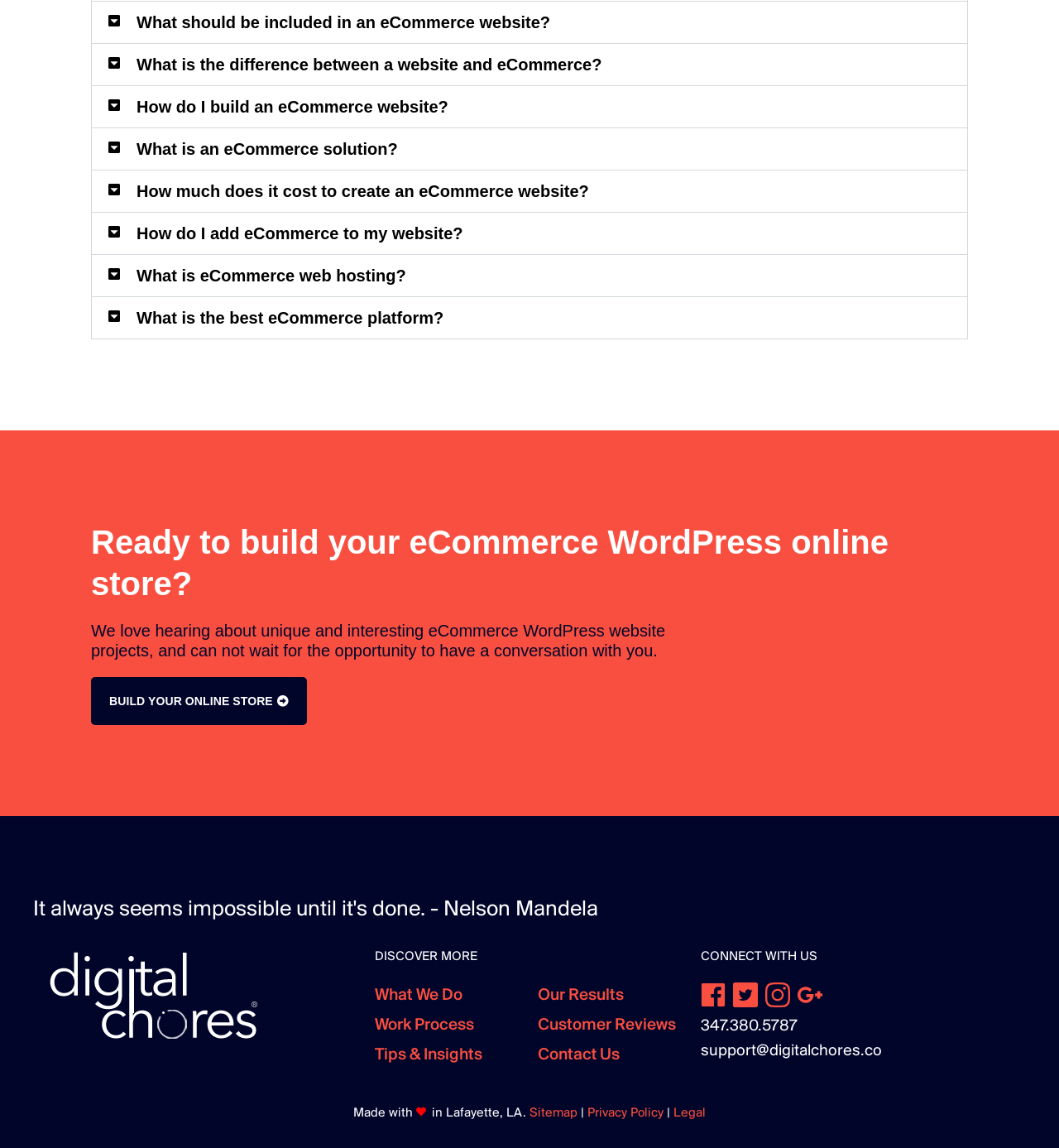Highlight the bounding box of the UI element that corresponds to this description: "Build Your Online store".

[0.086, 0.59, 0.29, 0.631]